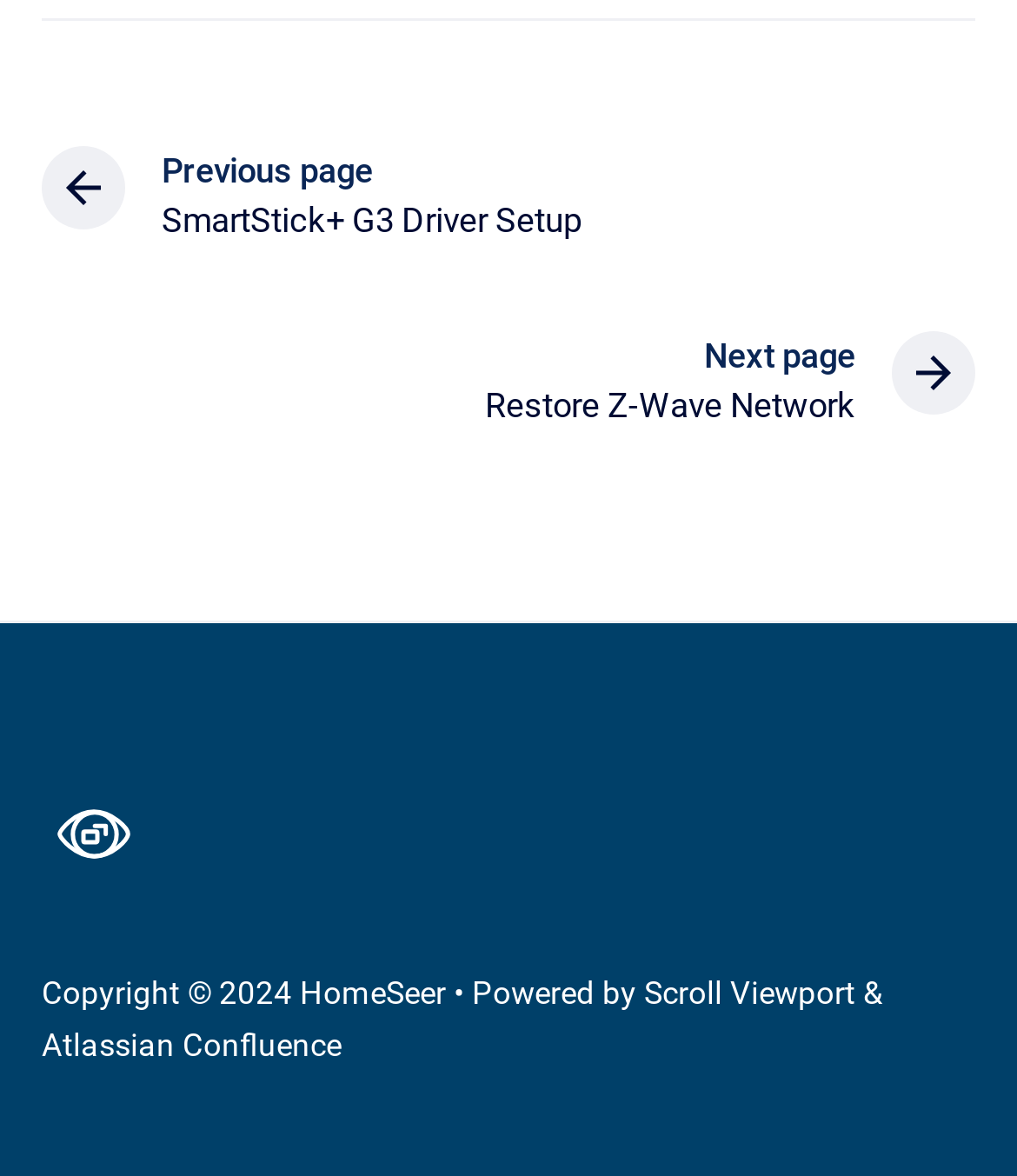Please find the bounding box coordinates in the format (top-left x, top-left y, bottom-right x, bottom-right y) for the given element description. Ensure the coordinates are floating point numbers between 0 and 1. Description: Atlassian Confluence

[0.041, 0.873, 0.336, 0.904]